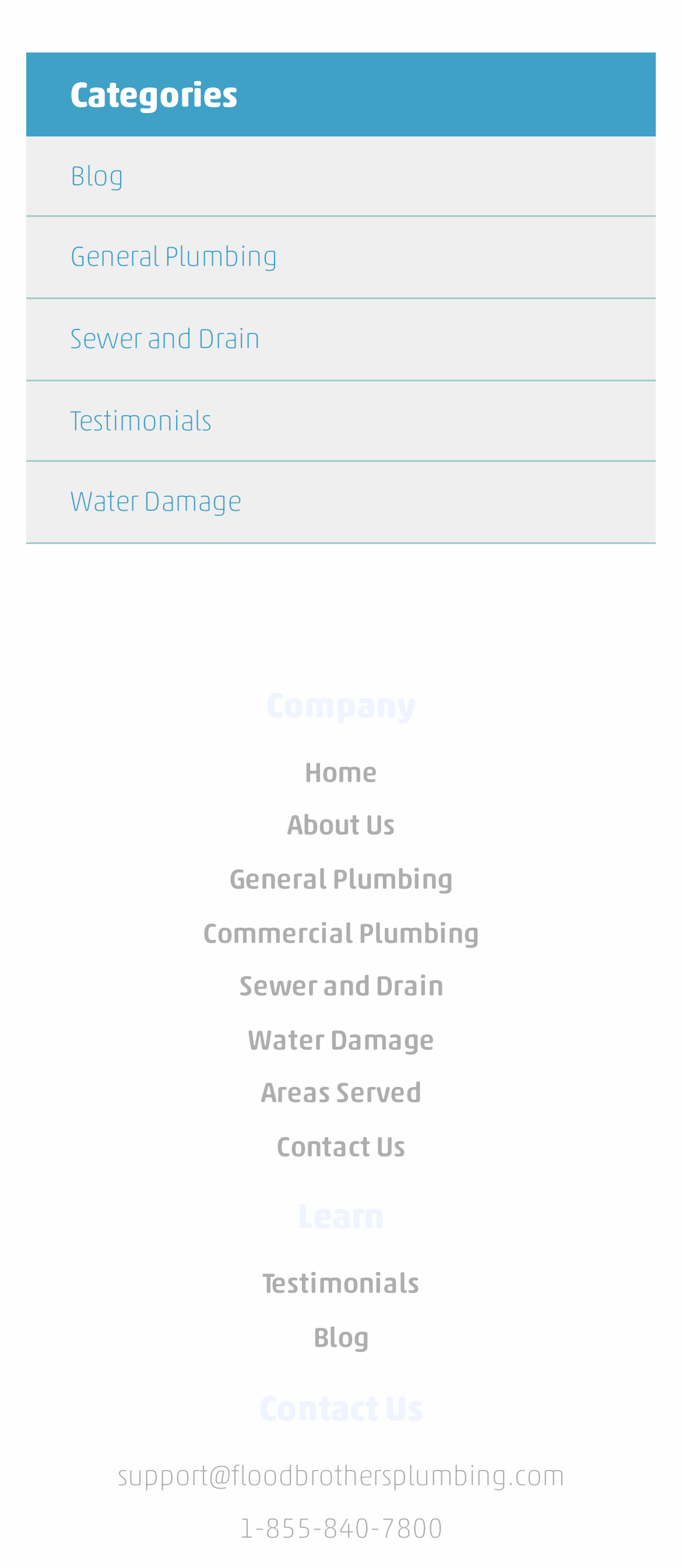Please identify the bounding box coordinates of the element on the webpage that should be clicked to follow this instruction: "Call the company". The bounding box coordinates should be given as four float numbers between 0 and 1, formatted as [left, top, right, bottom].

[0.35, 0.964, 0.65, 0.985]